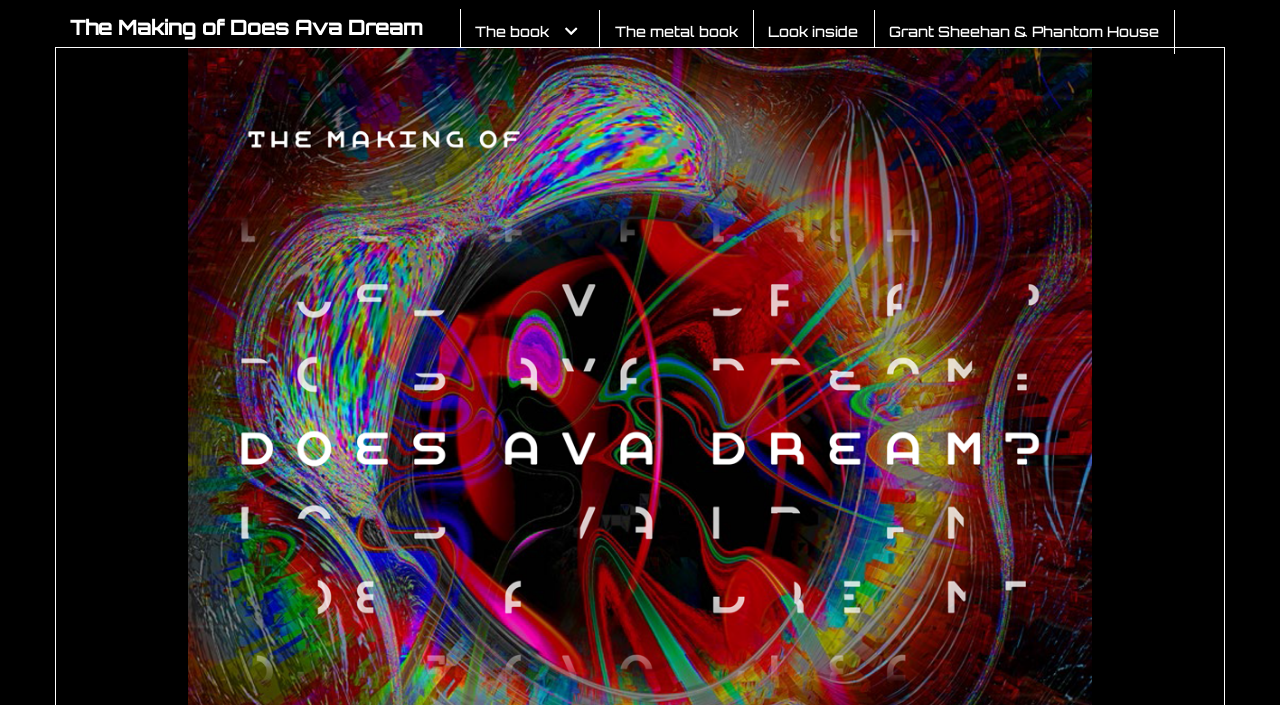Utilize the details in the image to thoroughly answer the following question: How many links are above the primary menu?

I looked at the elements above the 'Primary Menu' navigation element and found two links: 'Skip to content' and 'The Making of Does Ava Dream'. Therefore, there are 2 links above the primary menu.